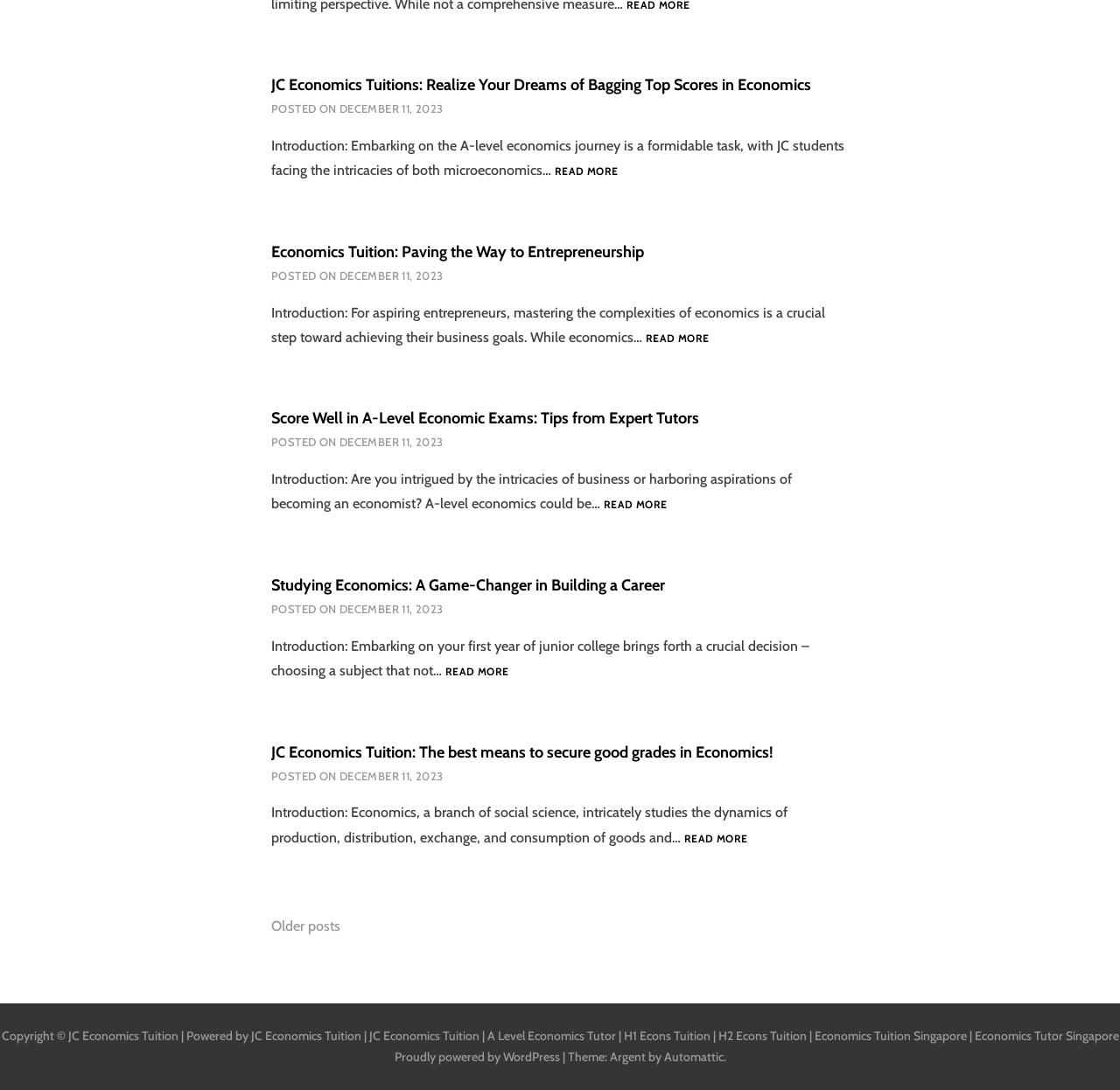Based on the image, please respond to the question with as much detail as possible:
How many articles are on this webpage?

There are five articles on this webpage, each with a heading and a 'READ MORE' link. The articles are separated by a clear structure and layout, making it easy to identify each one.